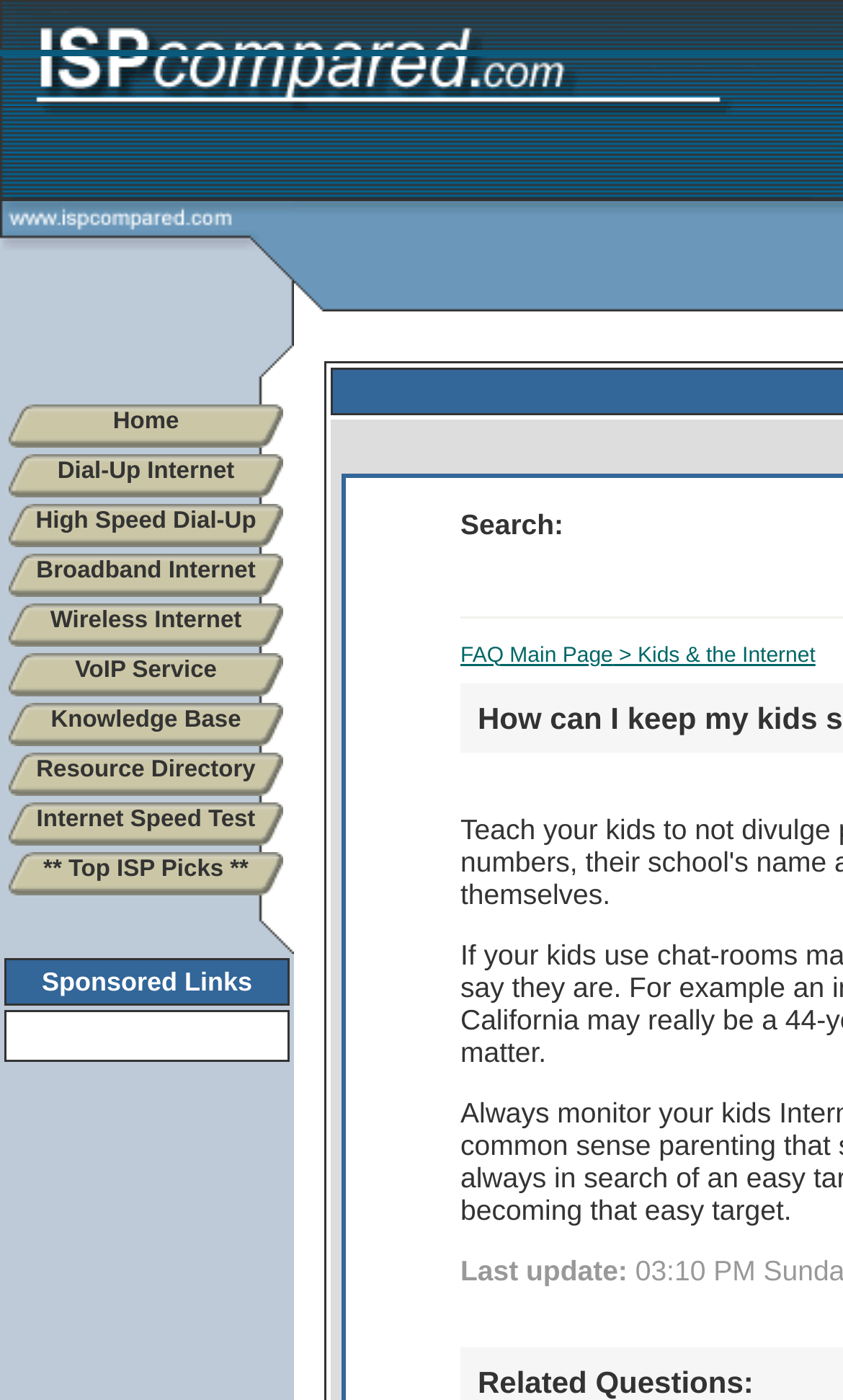What is the last update information located?
Answer the question with a single word or phrase by looking at the picture.

Bottom of the page